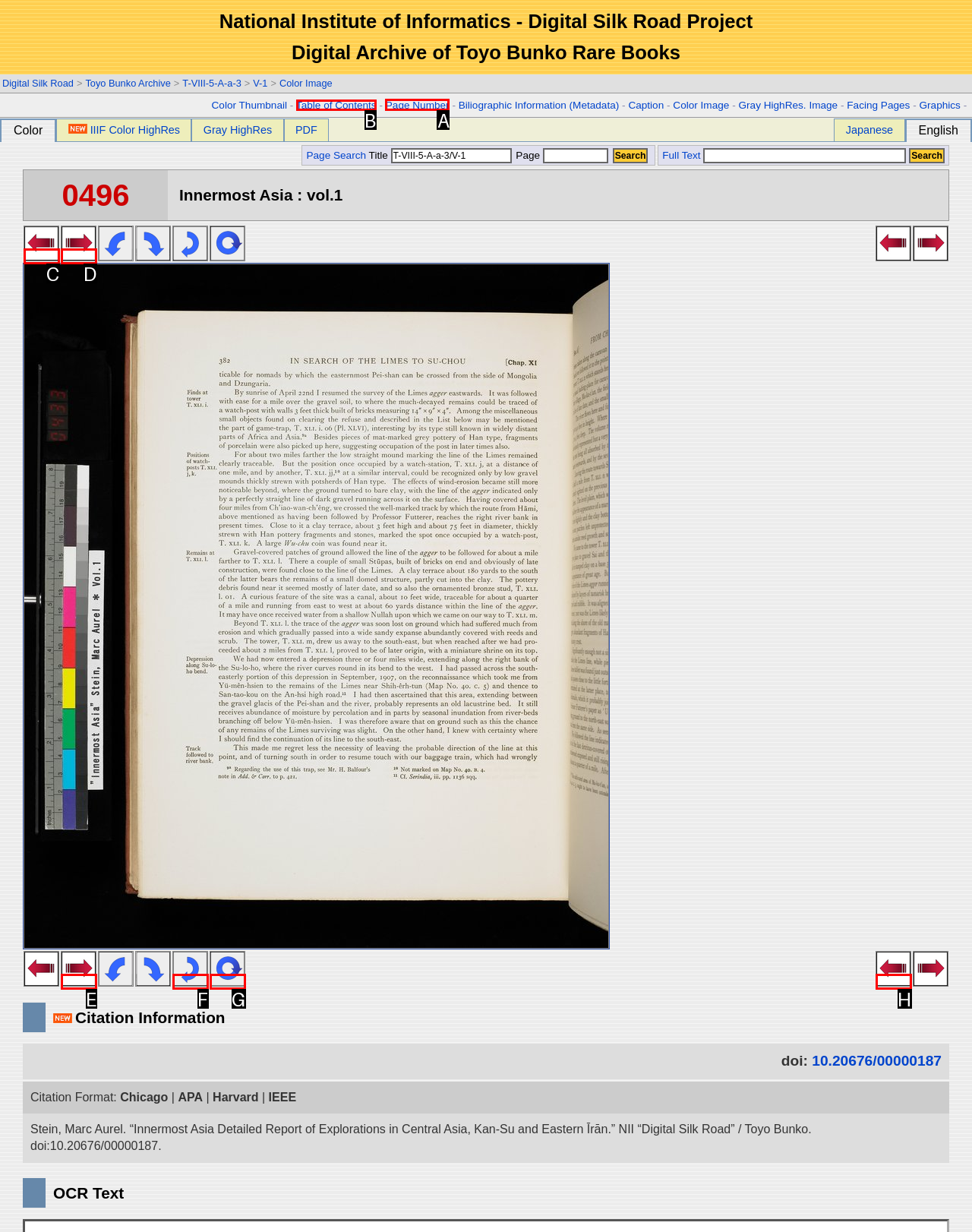Identify the correct option to click in order to accomplish the task: View the table of contents Provide your answer with the letter of the selected choice.

B